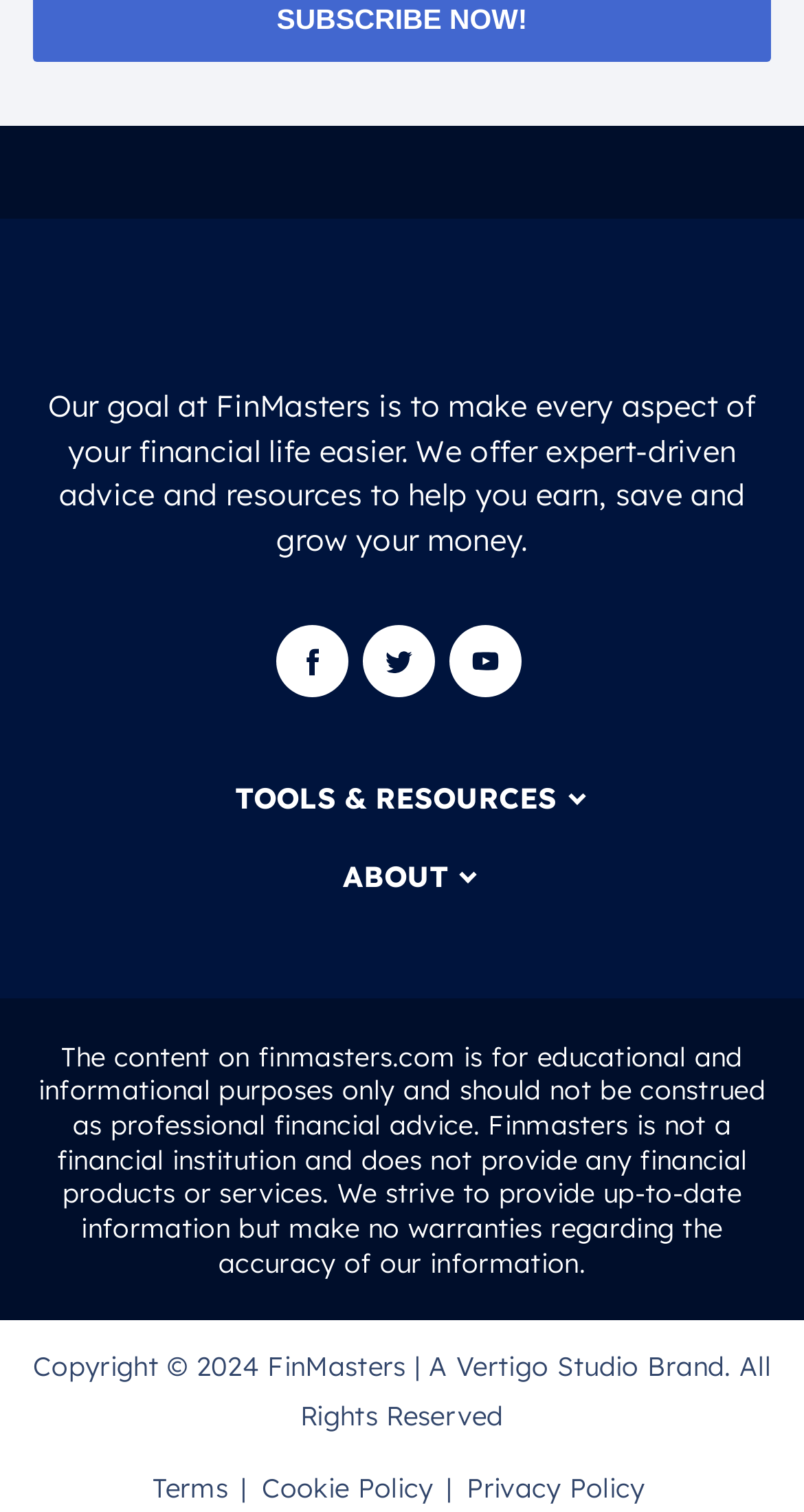Provide a short answer using a single word or phrase for the following question: 
What social media platforms are linked on the webpage?

Facebook, Twitter, Youtube